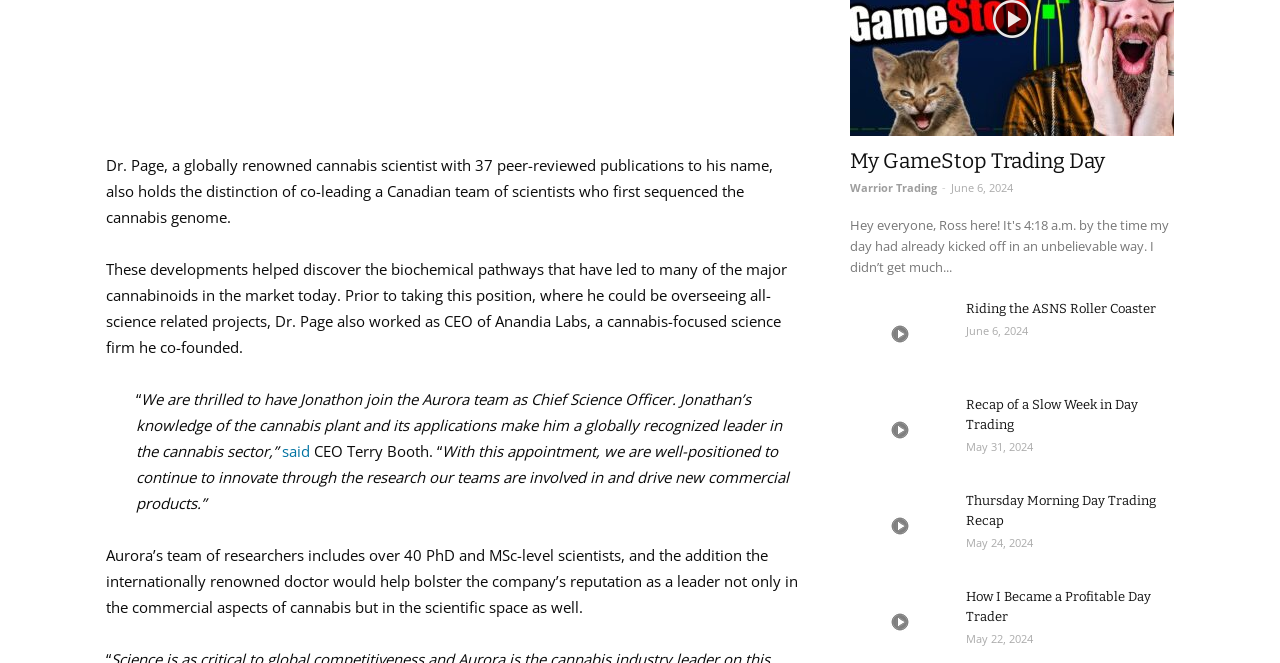Given the webpage screenshot, identify the bounding box of the UI element that matches this description: "title="Riding the ASNS Roller Coaster"".

[0.664, 0.451, 0.742, 0.557]